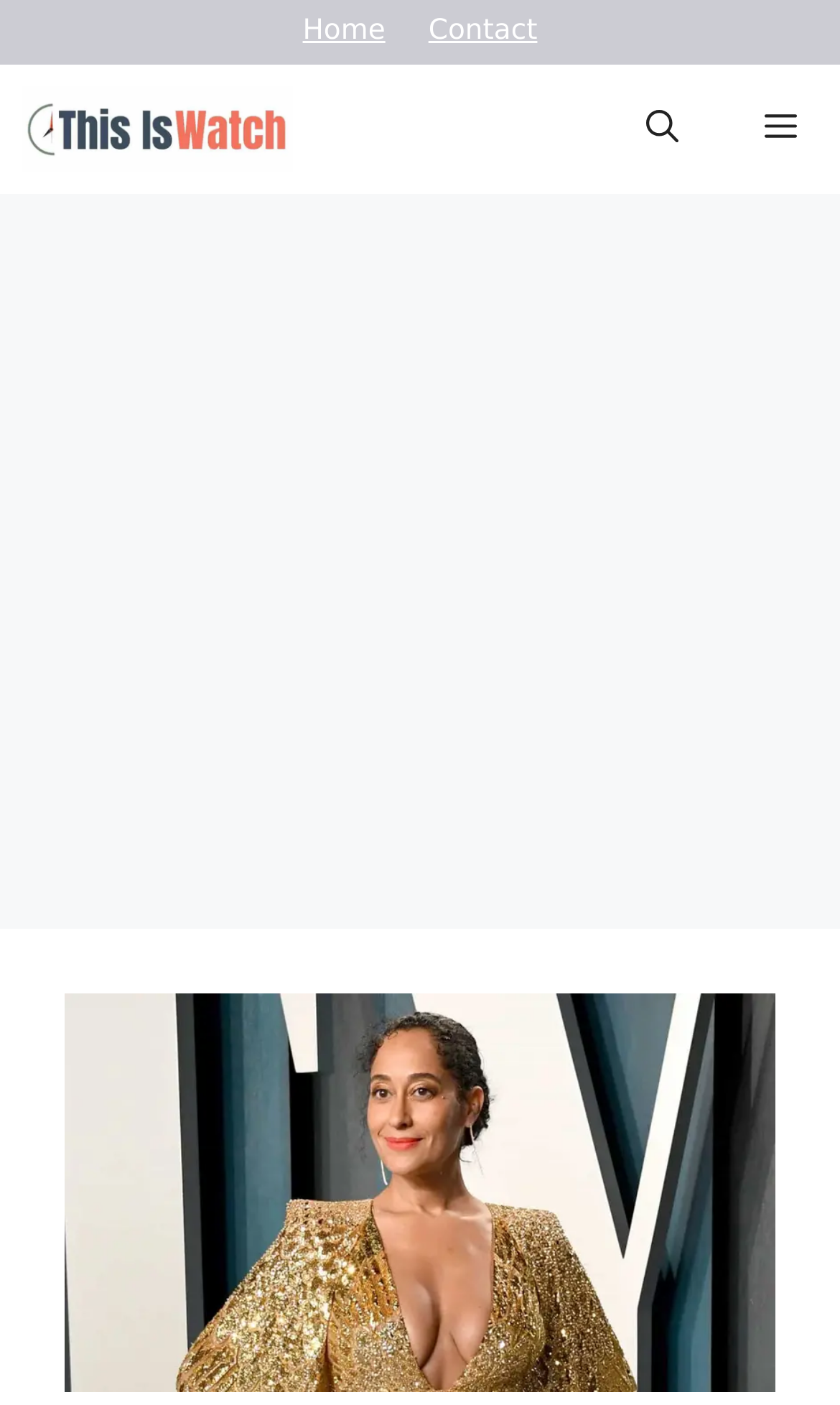Locate the headline of the webpage and generate its content.

Tracee Ellis Ross Watch Collection Is Glorious